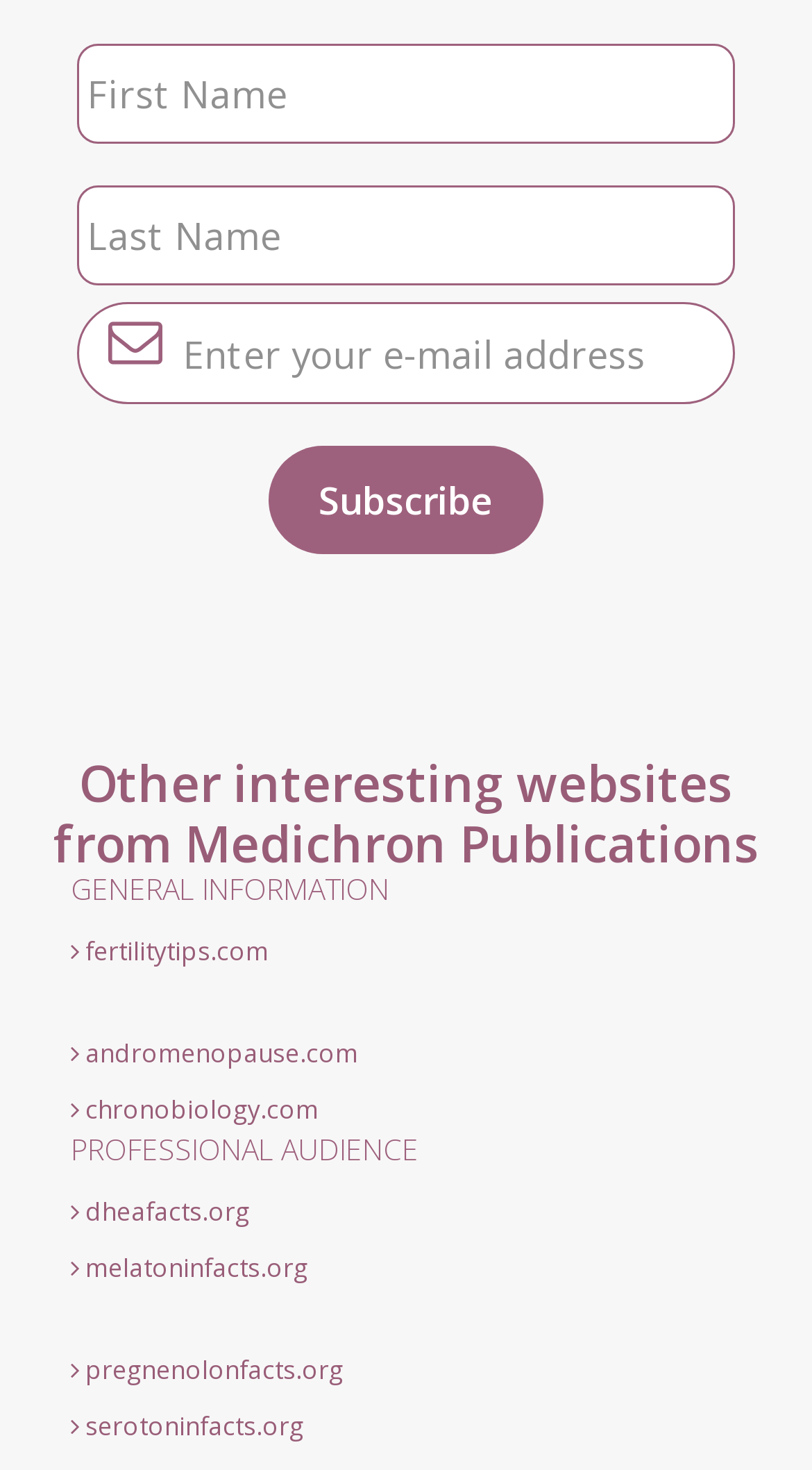Find the bounding box coordinates of the element you need to click on to perform this action: 'Visit pregnenolonfacts.org'. The coordinates should be represented by four float values between 0 and 1, in the format [left, top, right, bottom].

[0.087, 0.919, 0.423, 0.943]